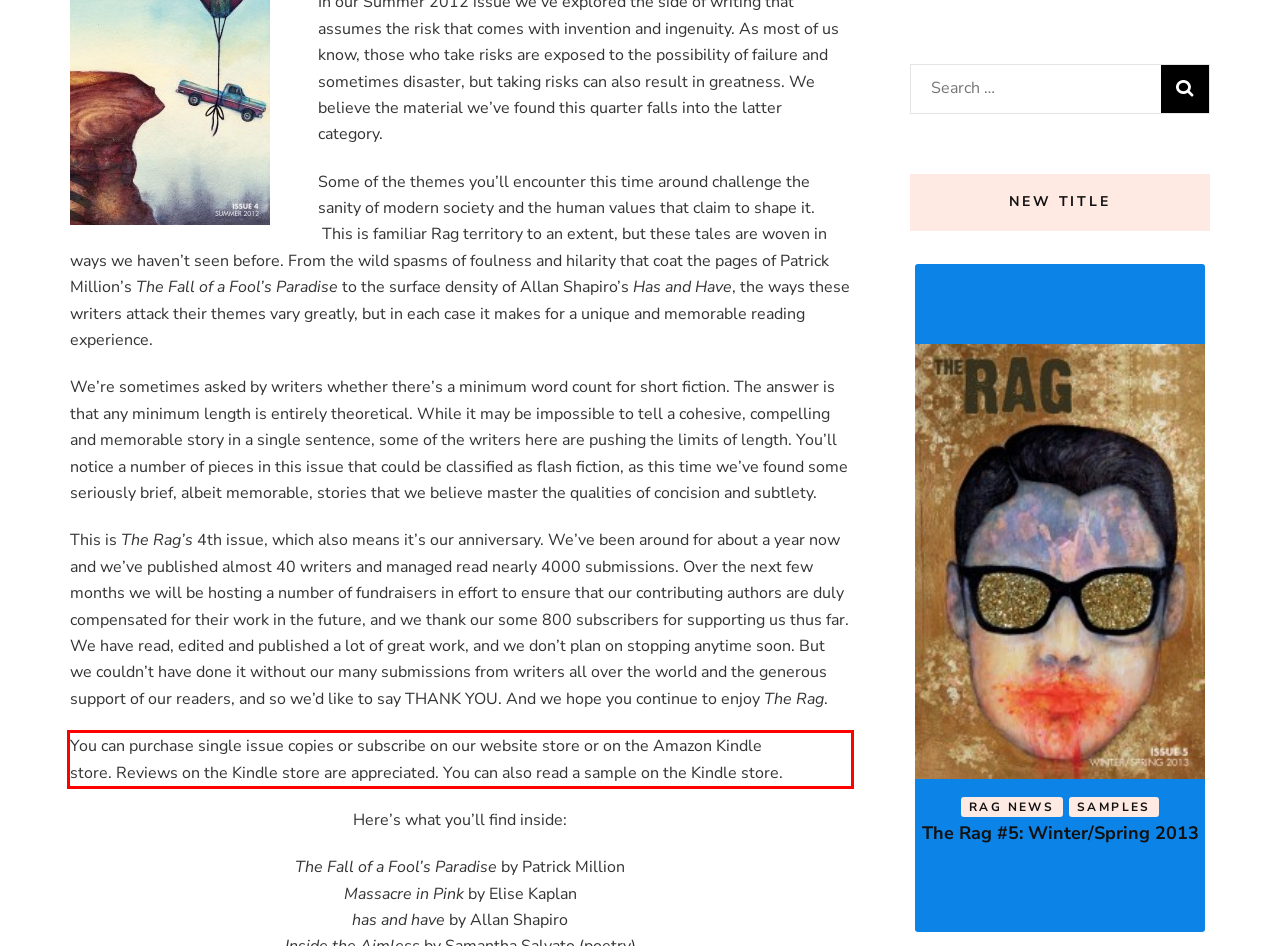You are provided with a screenshot of a webpage featuring a red rectangle bounding box. Extract the text content within this red bounding box using OCR.

You can purchase single issue copies or subscribe on our website store or on the Amazon Kindle store. Reviews on the Kindle store are appreciated. You can also read a sample on the Kindle store.